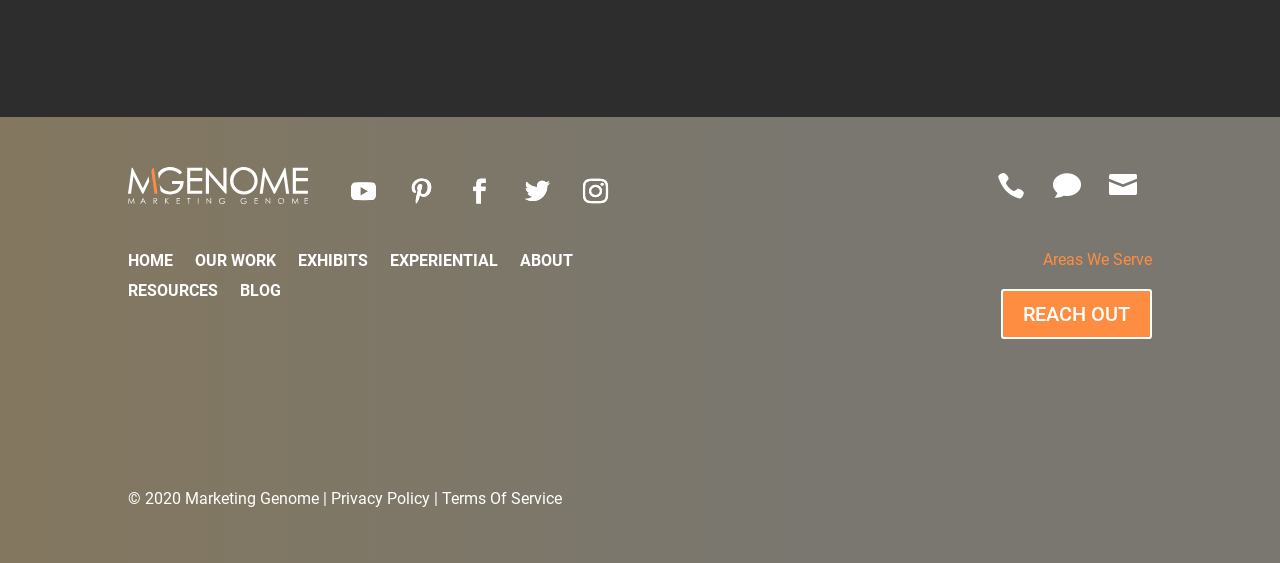Using the given element description, provide the bounding box coordinates (top-left x, top-left y, bottom-right x, bottom-right y) for the corresponding UI element in the screenshot: REACH OUT

[0.782, 0.513, 0.9, 0.602]